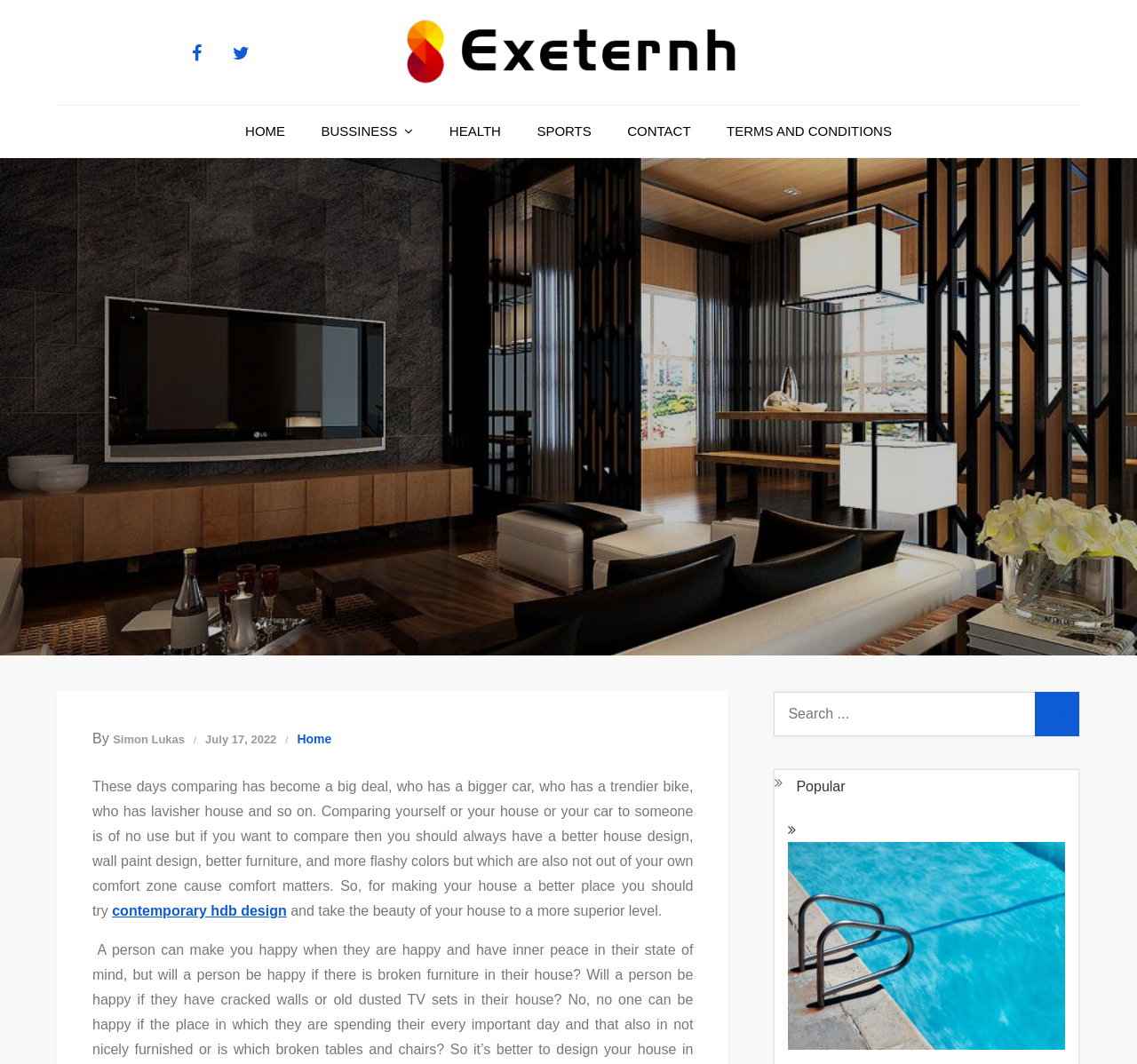Please indicate the bounding box coordinates for the clickable area to complete the following task: "Read more about 'Best Hookup Site'". The coordinates should be specified as four float numbers between 0 and 1, i.e., [left, top, right, bottom].

None